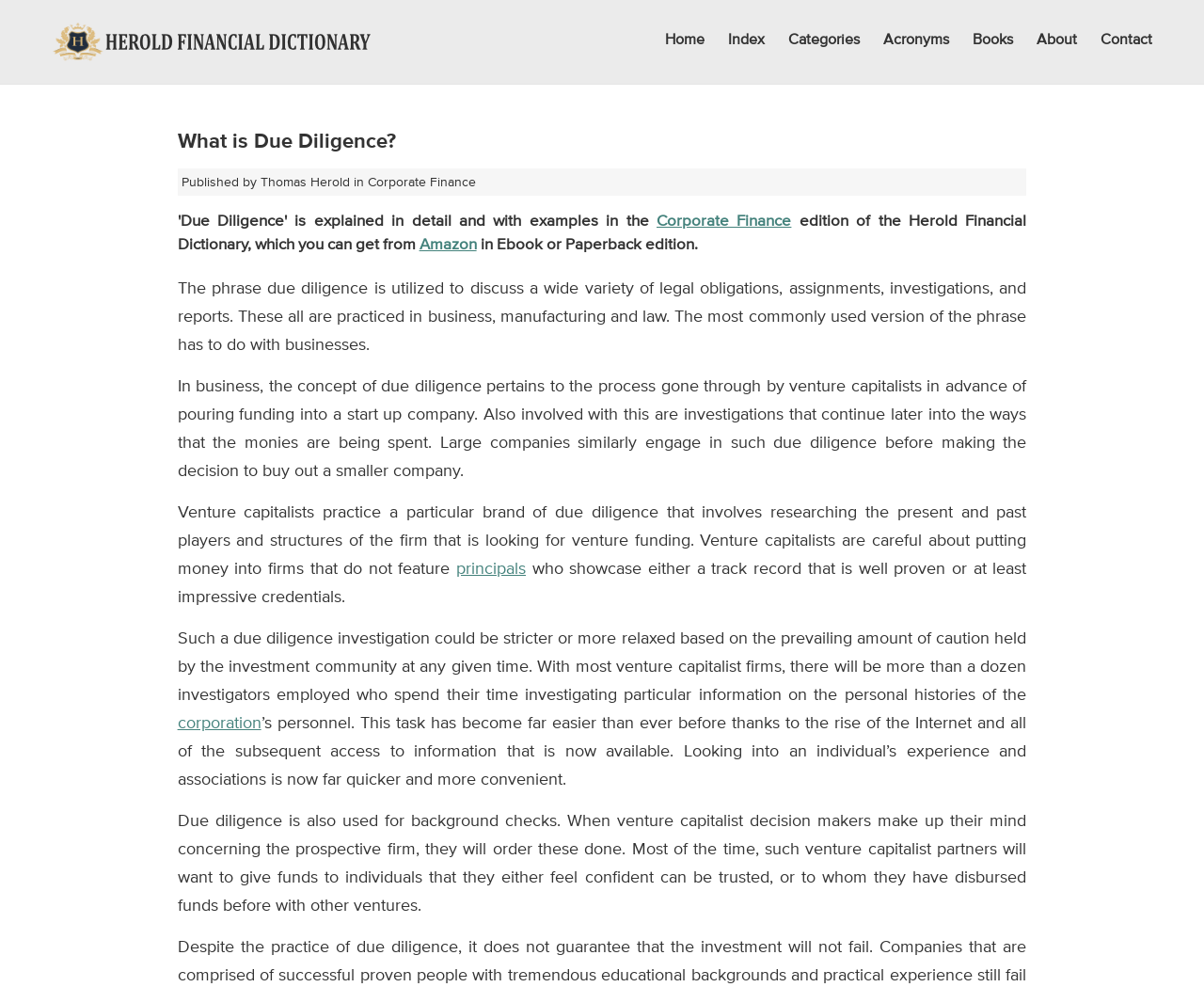Please identify the bounding box coordinates of the element's region that needs to be clicked to fulfill the following instruction: "Go to the 'About' page". The bounding box coordinates should consist of four float numbers between 0 and 1, i.e., [left, top, right, bottom].

[0.861, 0.0, 0.895, 0.078]